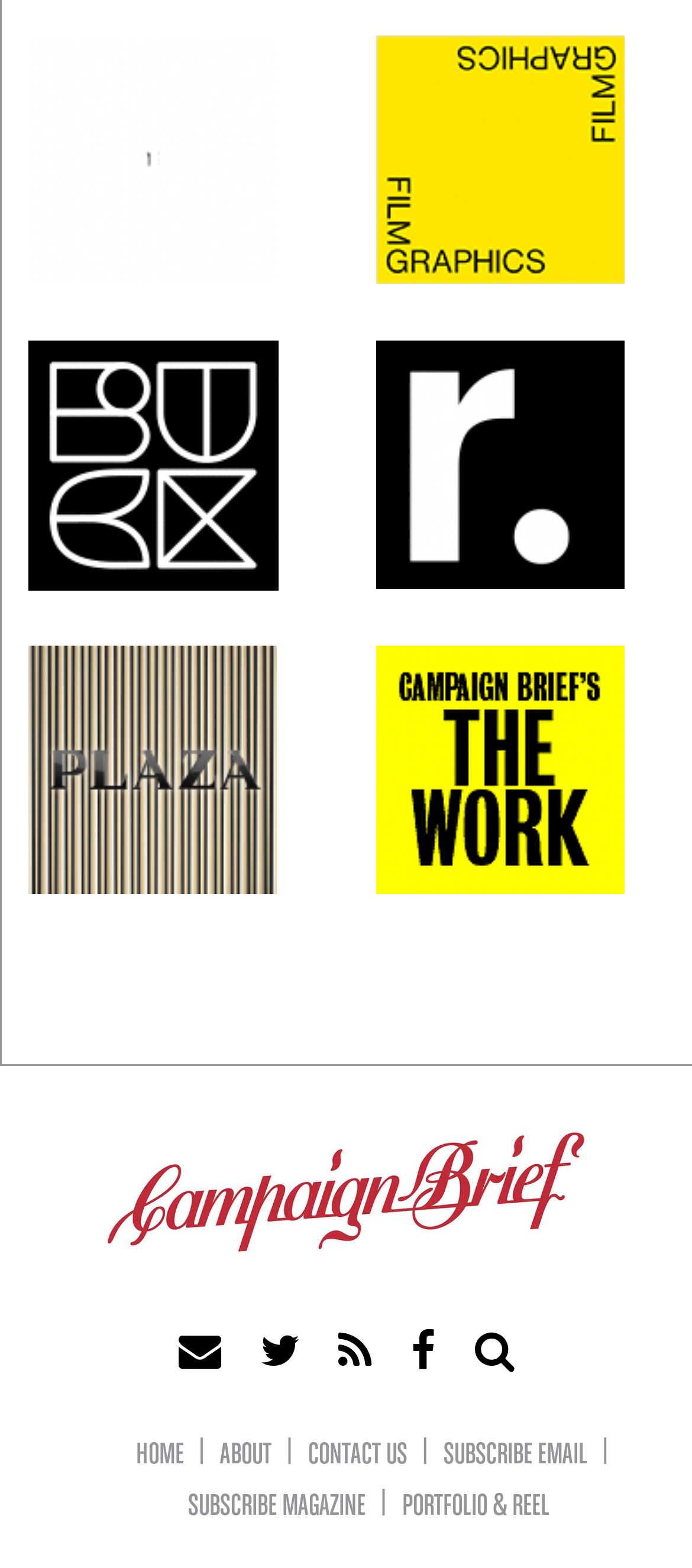Locate the bounding box coordinates of the element that needs to be clicked to carry out the instruction: "click on Campaign Brief". The coordinates should be given as four float numbers ranging from 0 to 1, i.e., [left, top, right, bottom].

[0.038, 0.717, 0.962, 0.805]